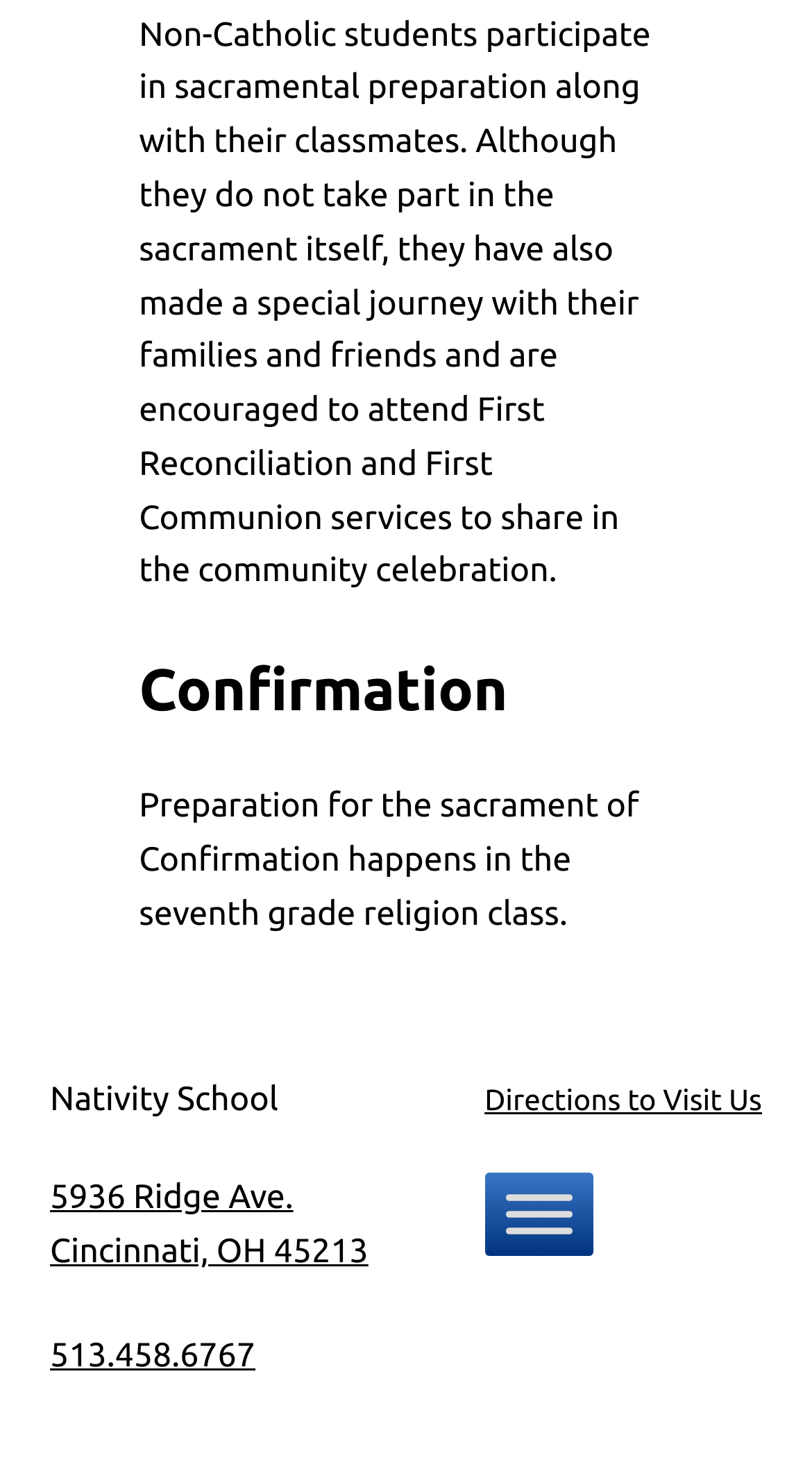Utilize the details in the image to thoroughly answer the following question: What is the address of Nativity School?

I found the answer by looking at the link with the address format, which is located below the 'Nativity School' heading.